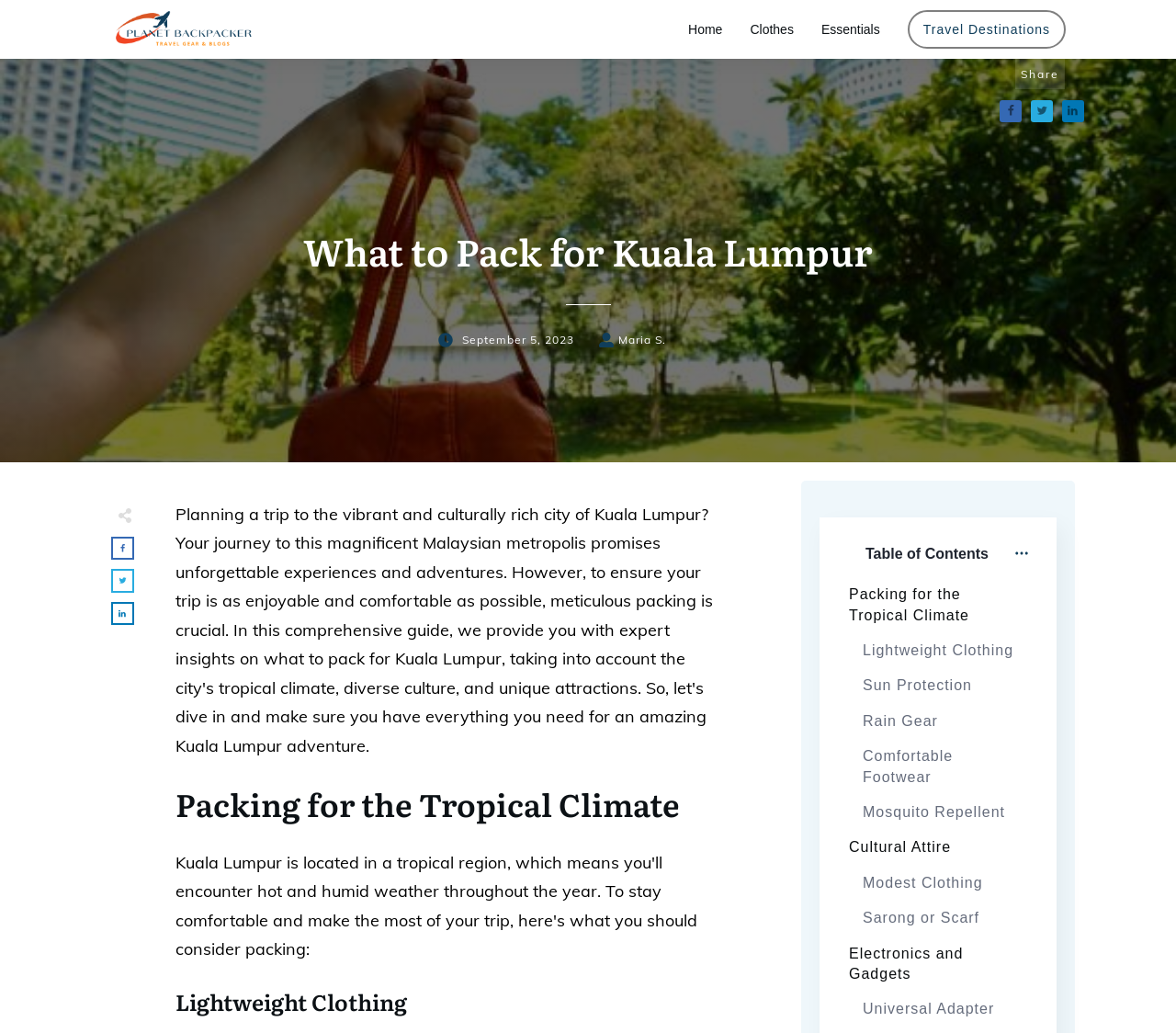Observe the image and answer the following question in detail: What is the author's name?

The webpage contains a static text element with the author's name, 'Maria S.', which is located near the publication date.